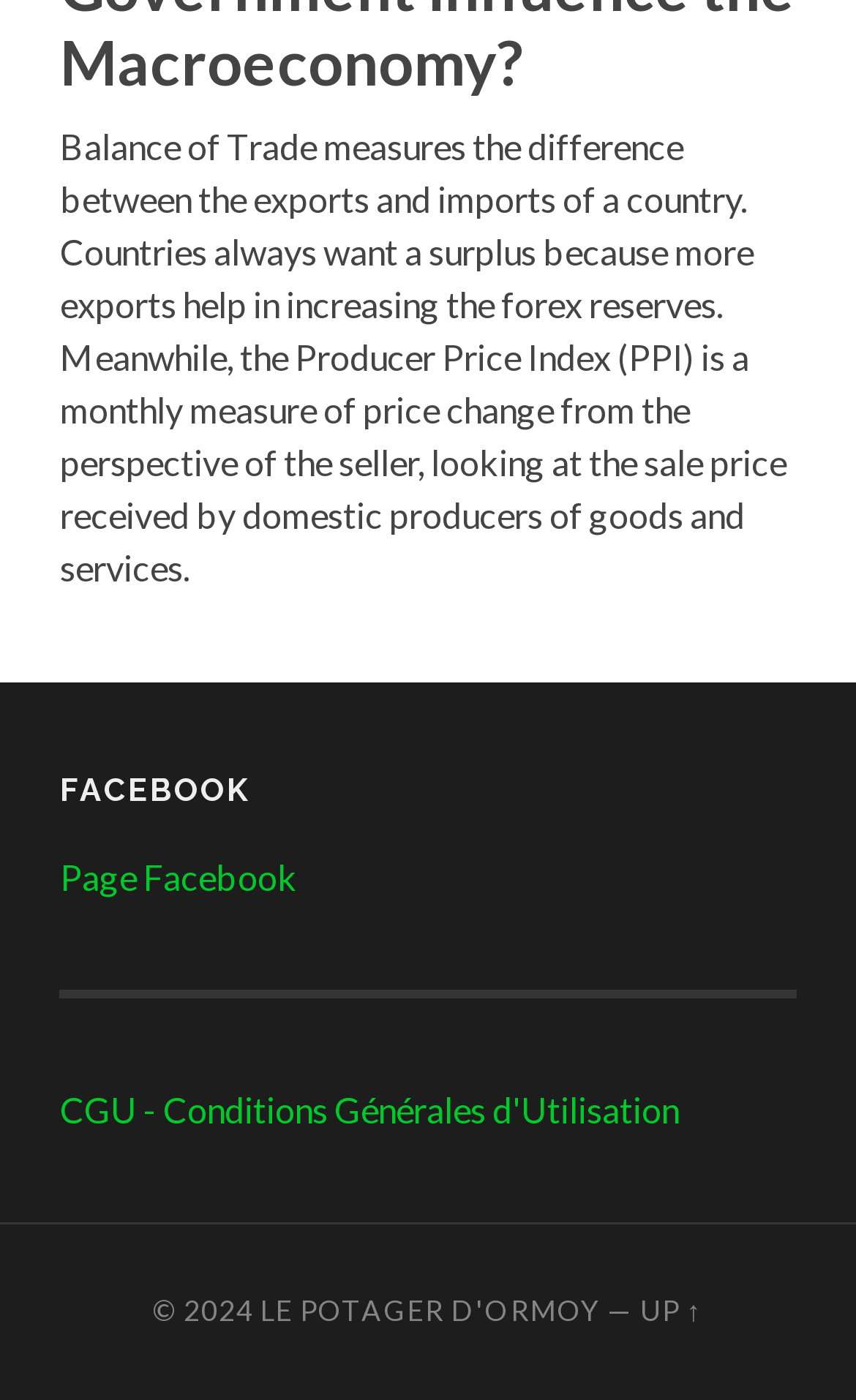Determine the bounding box for the HTML element described here: "Info Center". The coordinates should be given as [left, top, right, bottom] with each number being a float between 0 and 1.

None